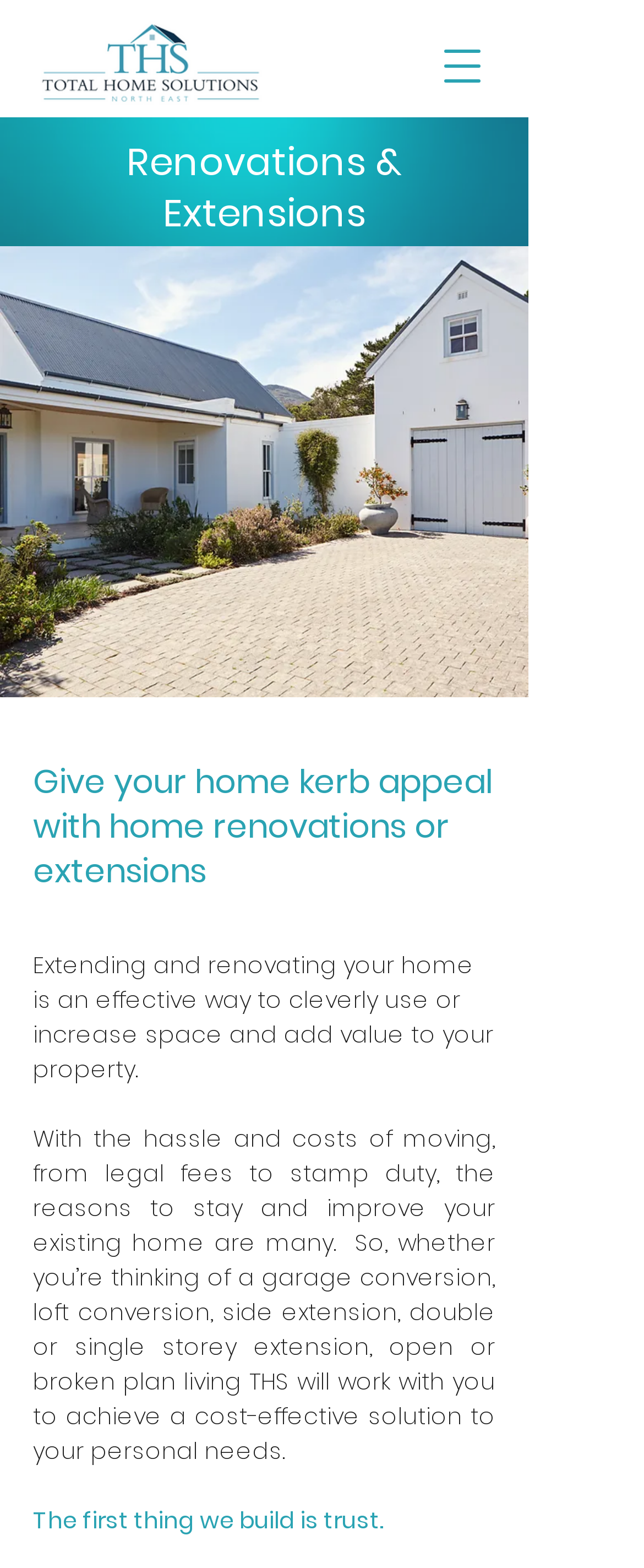Find the bounding box coordinates of the UI element according to this description: "aria-label="Open navigation menu"".

[0.667, 0.021, 0.769, 0.063]